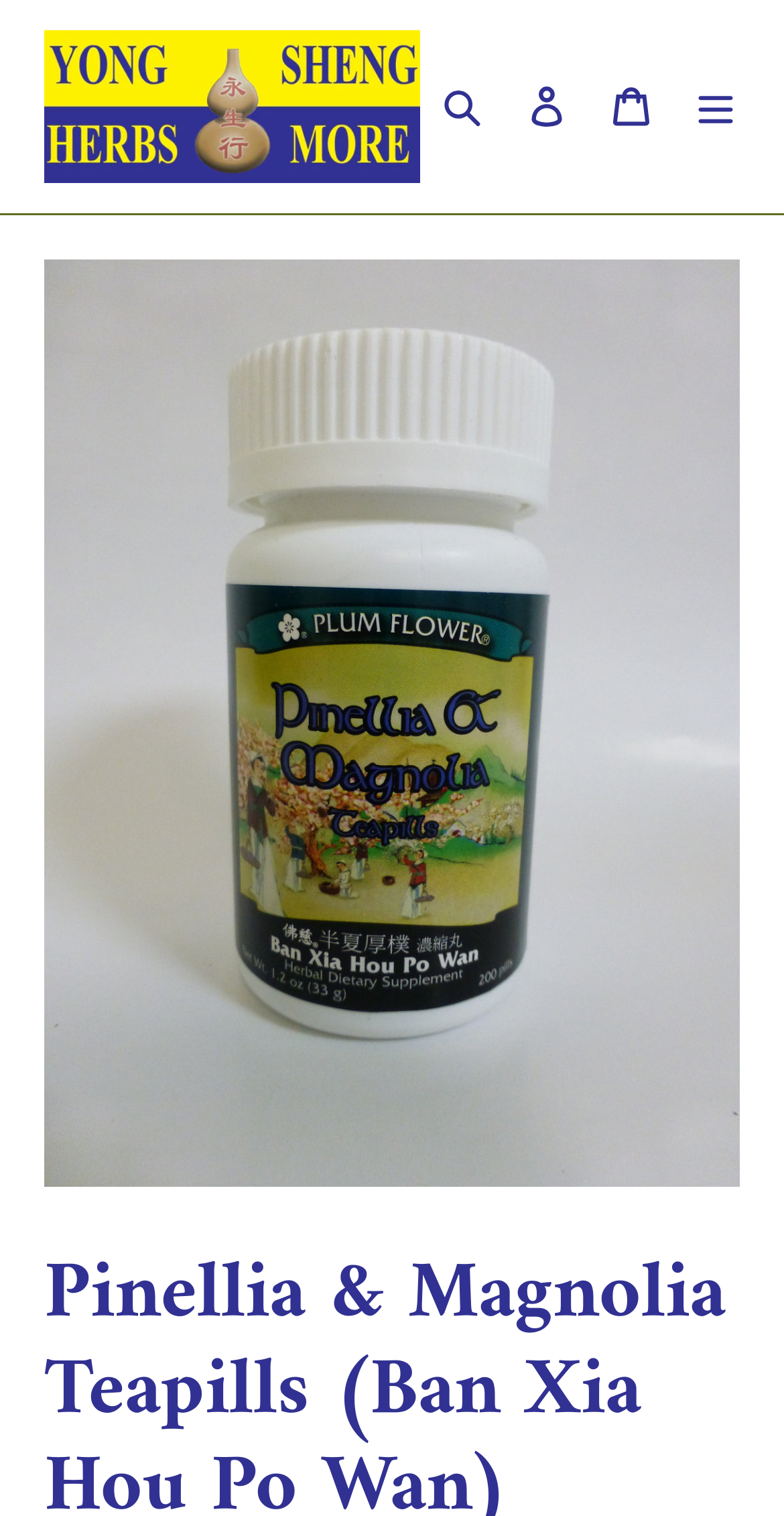Respond to the question below with a concise word or phrase:
What is the purpose of the 'Search' button?

To search the website